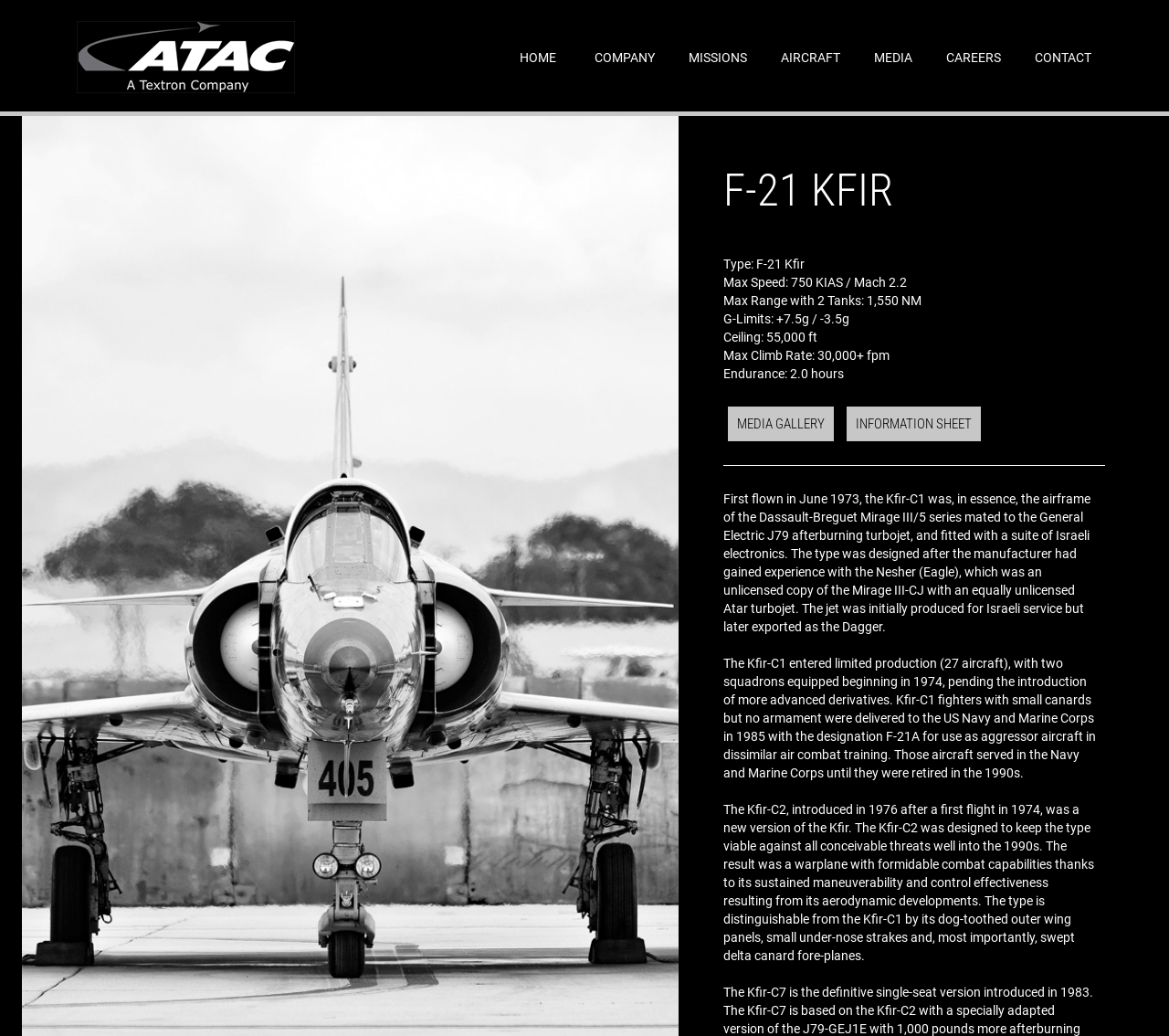Please identify the coordinates of the bounding box for the clickable region that will accomplish this instruction: "Click on Home".

[0.05, 0.02, 0.265, 0.09]